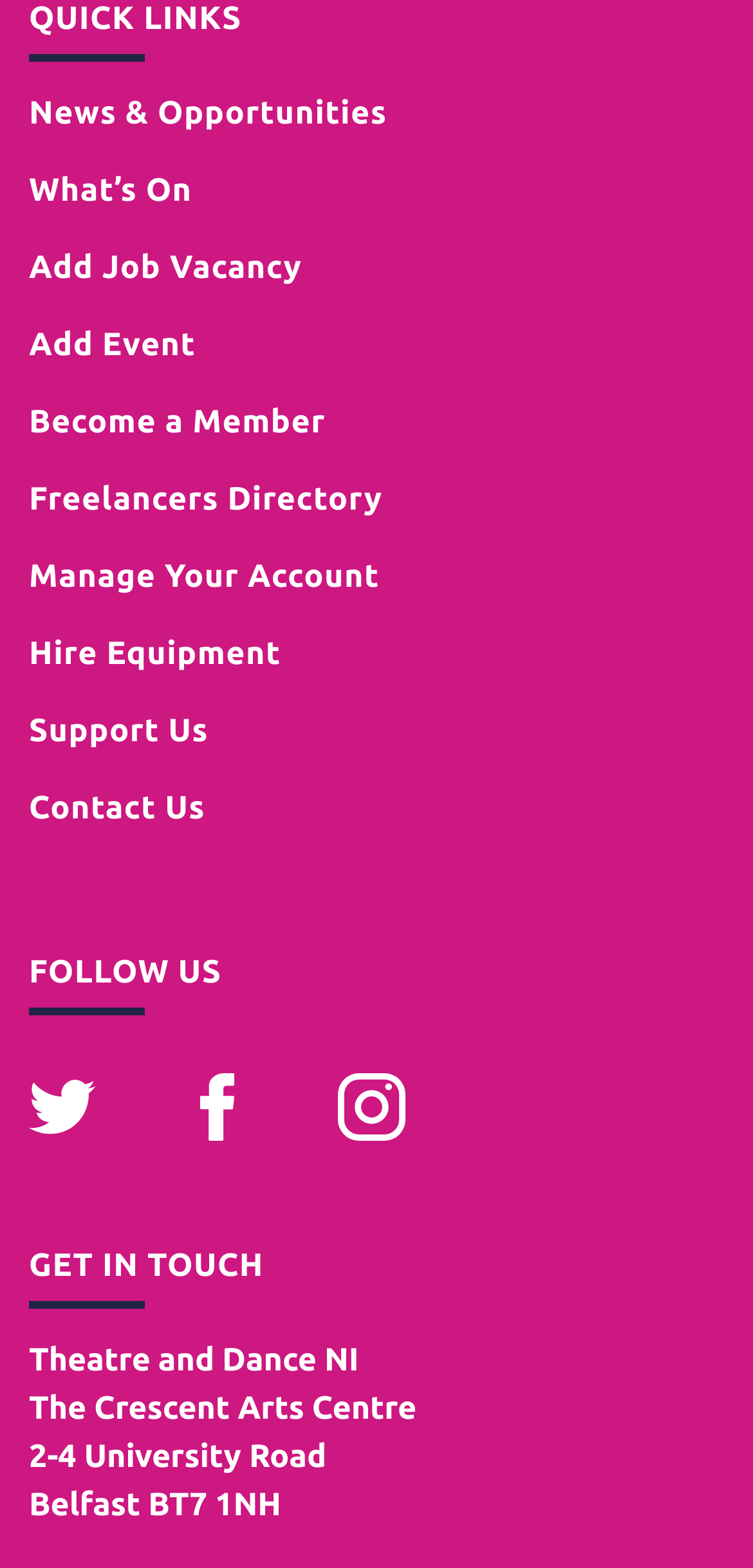Please specify the bounding box coordinates of the area that should be clicked to accomplish the following instruction: "View What’s On". The coordinates should consist of four float numbers between 0 and 1, i.e., [left, top, right, bottom].

[0.038, 0.11, 0.255, 0.133]